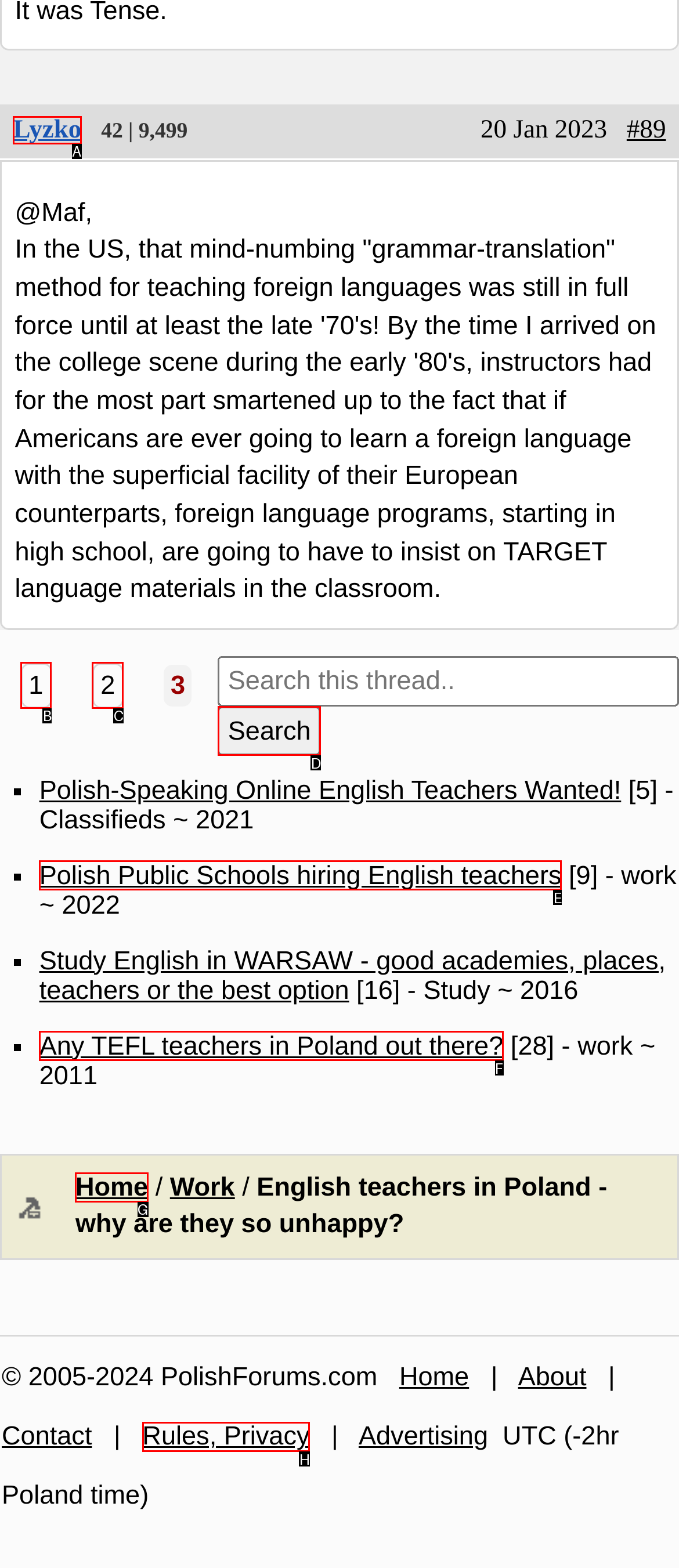Based on the description Rules, Privacy, identify the most suitable HTML element from the options. Provide your answer as the corresponding letter.

H